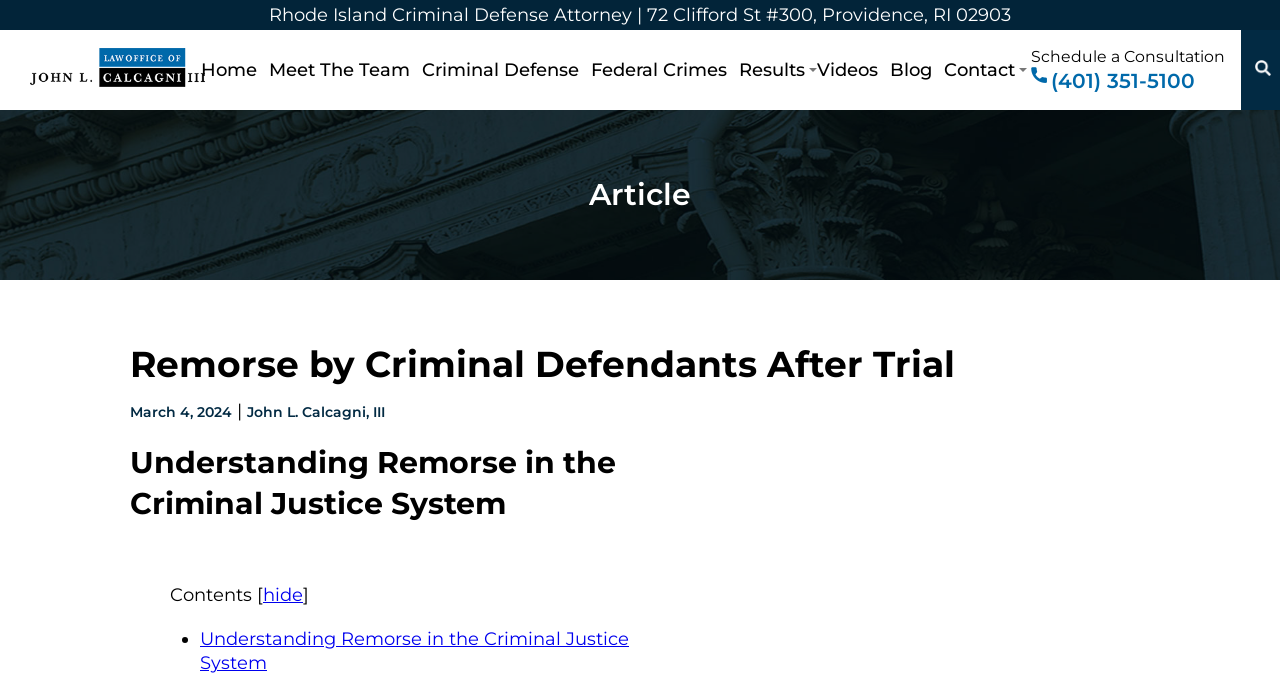Give a short answer using one word or phrase for the question:
What is the date of the article?

March 4, 2024